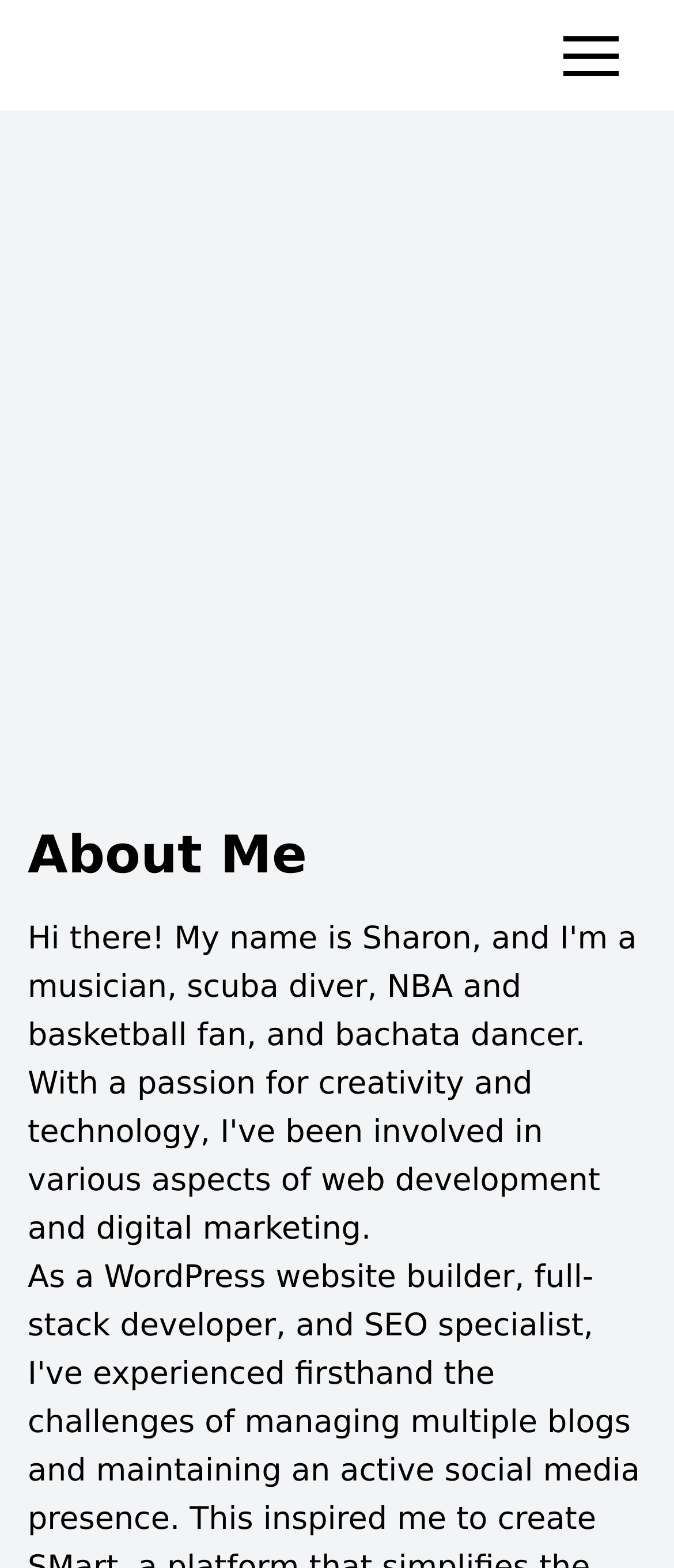Explain the webpage's design and content in an elaborate manner.

The webpage is about SMart, a platform that transforms blogs into social media presence automatically. At the top left corner, there is a logo image. On the top right side, there is a button, which is not expanded. Below the logo, there are four navigation links: "Home", "About", "Contact", and "Login", arranged horizontally from left to right. 

Further down, there is a prominent call-to-action button "Join Beta For Free" that spans across the entire width of the page. Below this button, there is a large image of a person, likely Sharon, taking up most of the page's width. Above the image, there is a heading that reads "About Me".